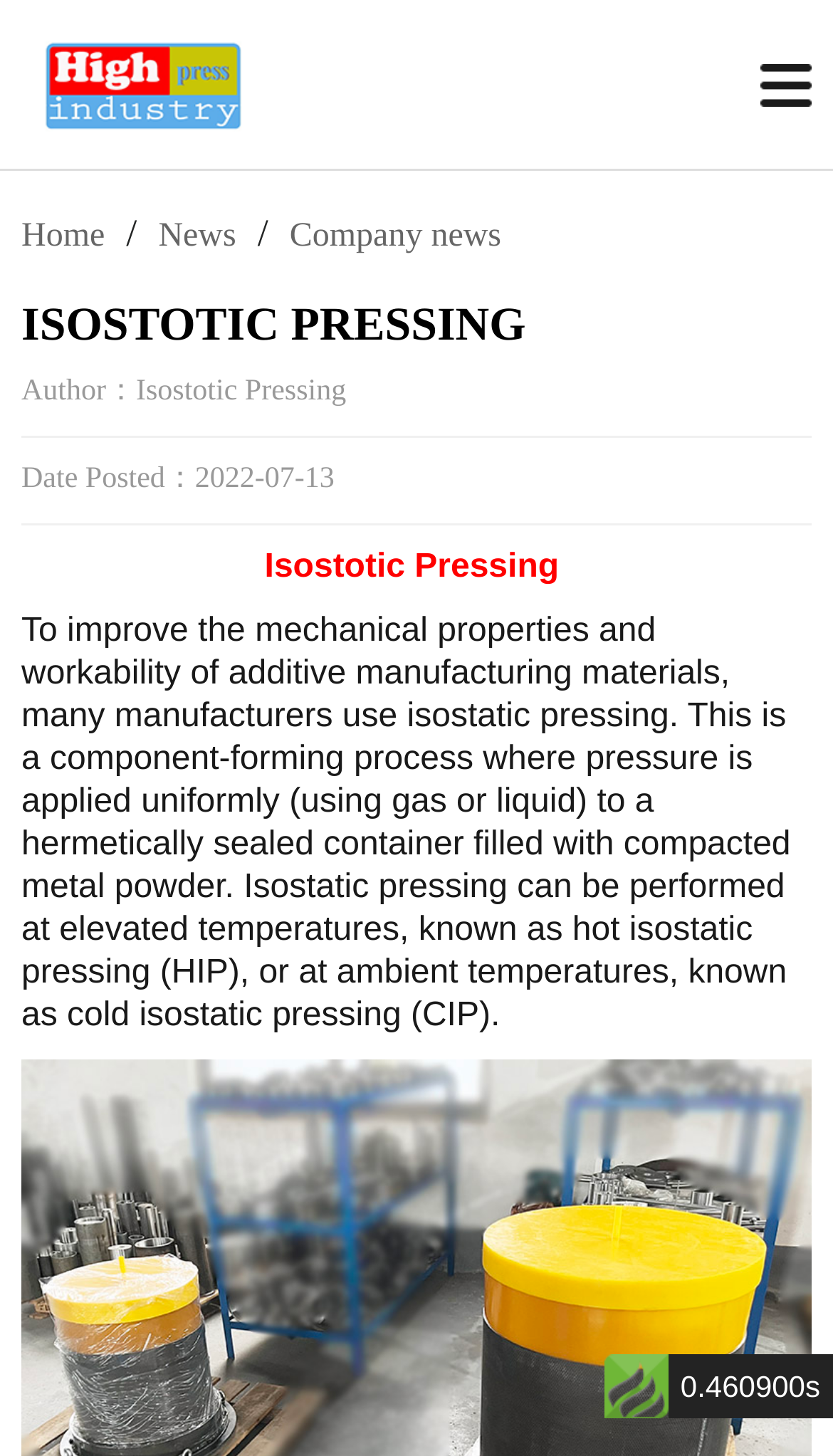Find the bounding box of the UI element described as: "Home". The bounding box coordinates should be given as four float values between 0 and 1, i.e., [left, top, right, bottom].

[0.026, 0.15, 0.126, 0.175]